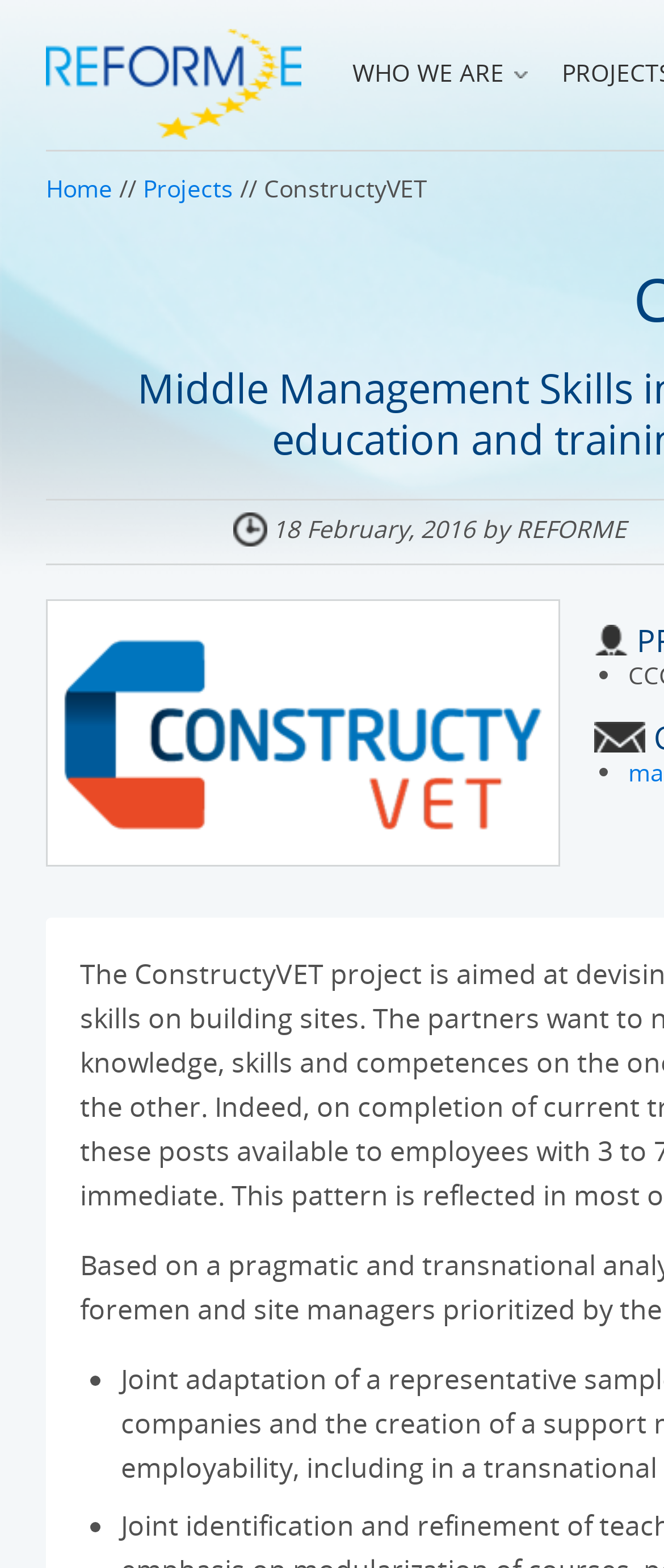Using the information in the image, give a comprehensive answer to the question: 
What is the name of the organization?

Based on the image element with the text 'Reforme' and the static text element 'ConstructyVET - REFORME' which is likely the title of the webpage, I infer that REFORME is the name of the organization.